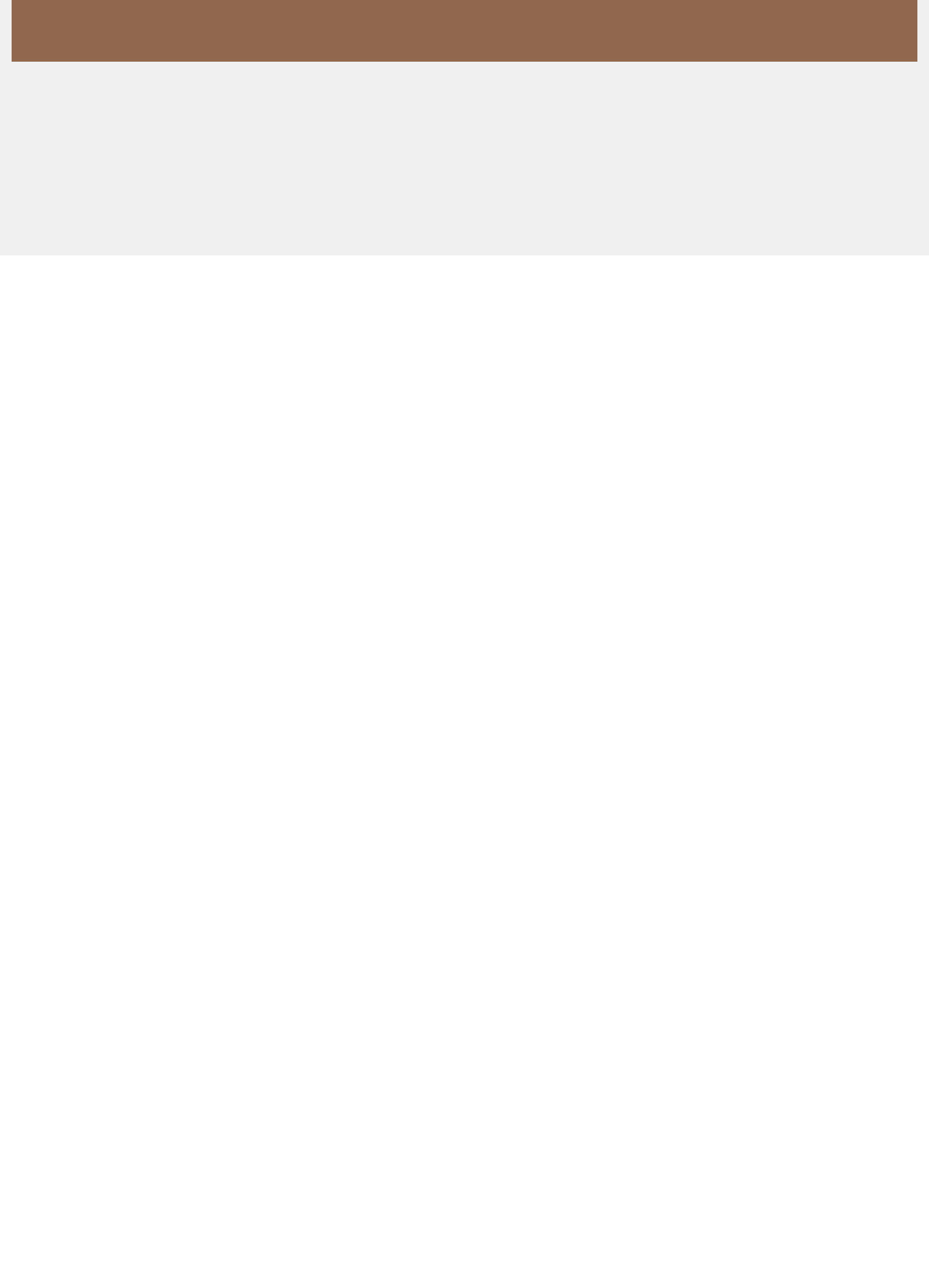What is the purpose of the 'Select country from dropdown' feature? Analyze the screenshot and reply with just one word or a short phrase.

To select a country